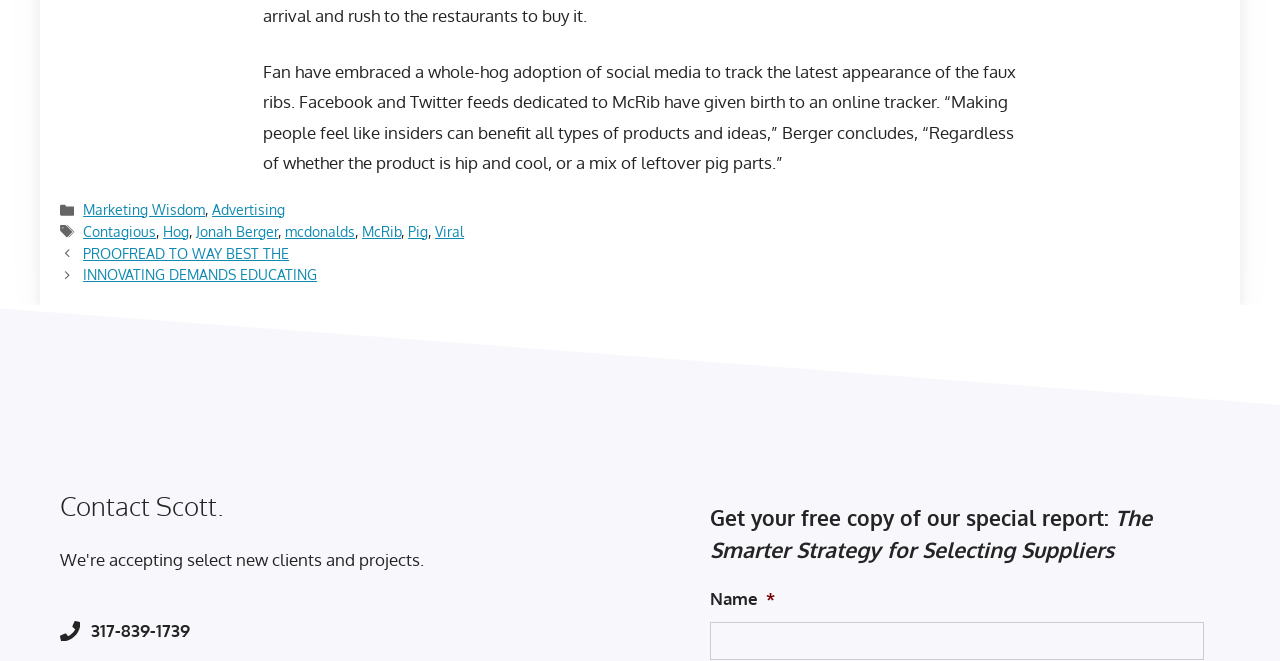Given the following UI element description: "PROOFREAD TO WAY BEST THE", find the bounding box coordinates in the webpage screenshot.

[0.065, 0.368, 0.226, 0.396]